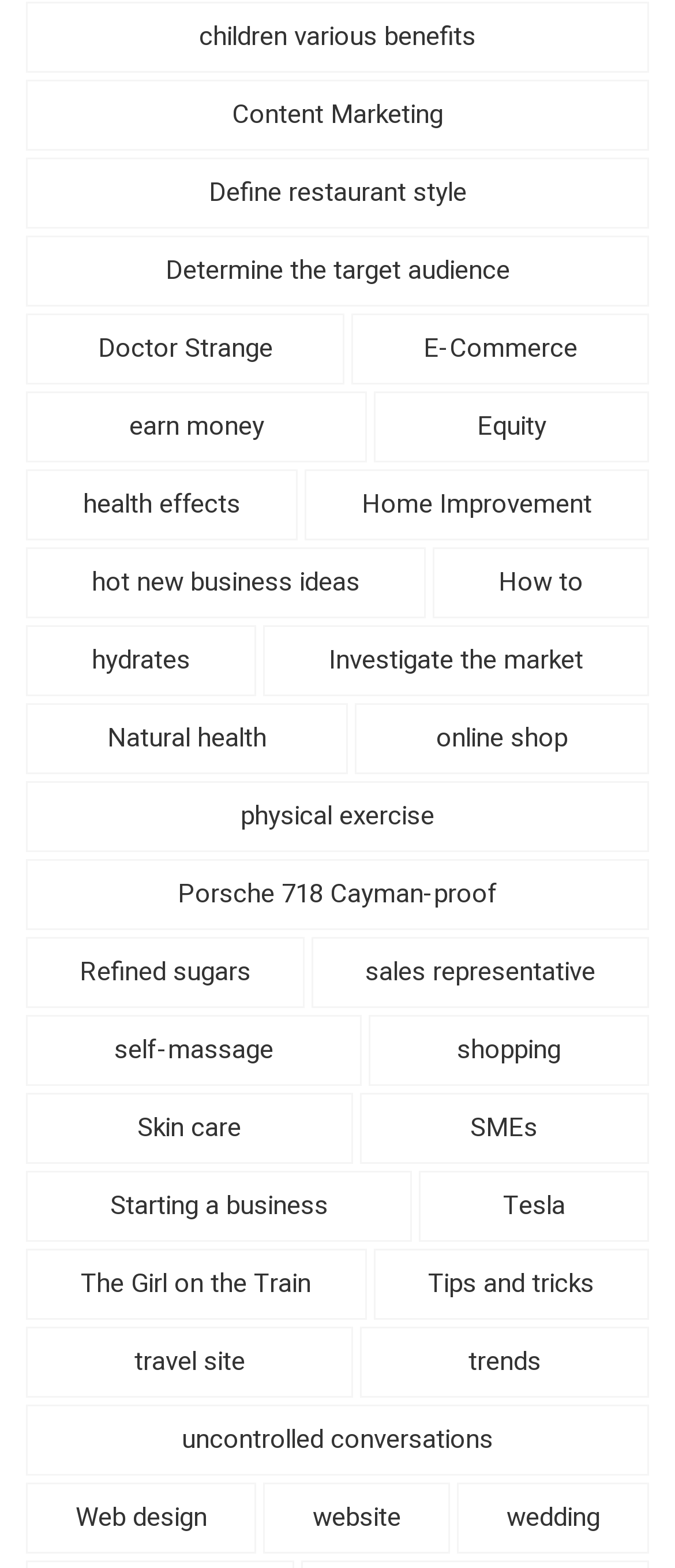Indicate the bounding box coordinates of the clickable region to achieve the following instruction: "Click on 'children various benefits'."

[0.038, 0.001, 0.962, 0.047]